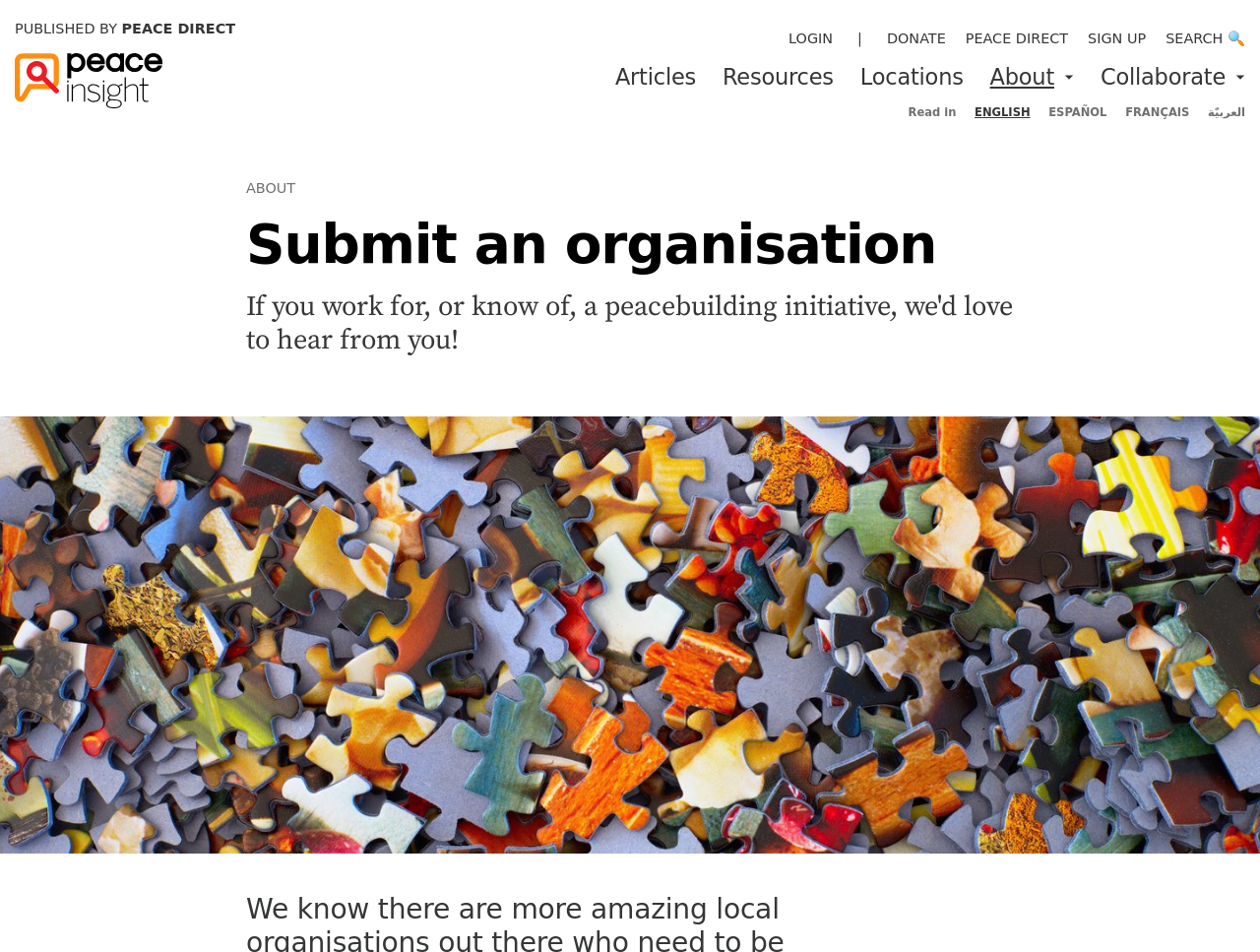Please provide the bounding box coordinates for the element that needs to be clicked to perform the following instruction: "Become a Supporter". The coordinates should be given as four float numbers between 0 and 1, i.e., [left, top, right, bottom].

None